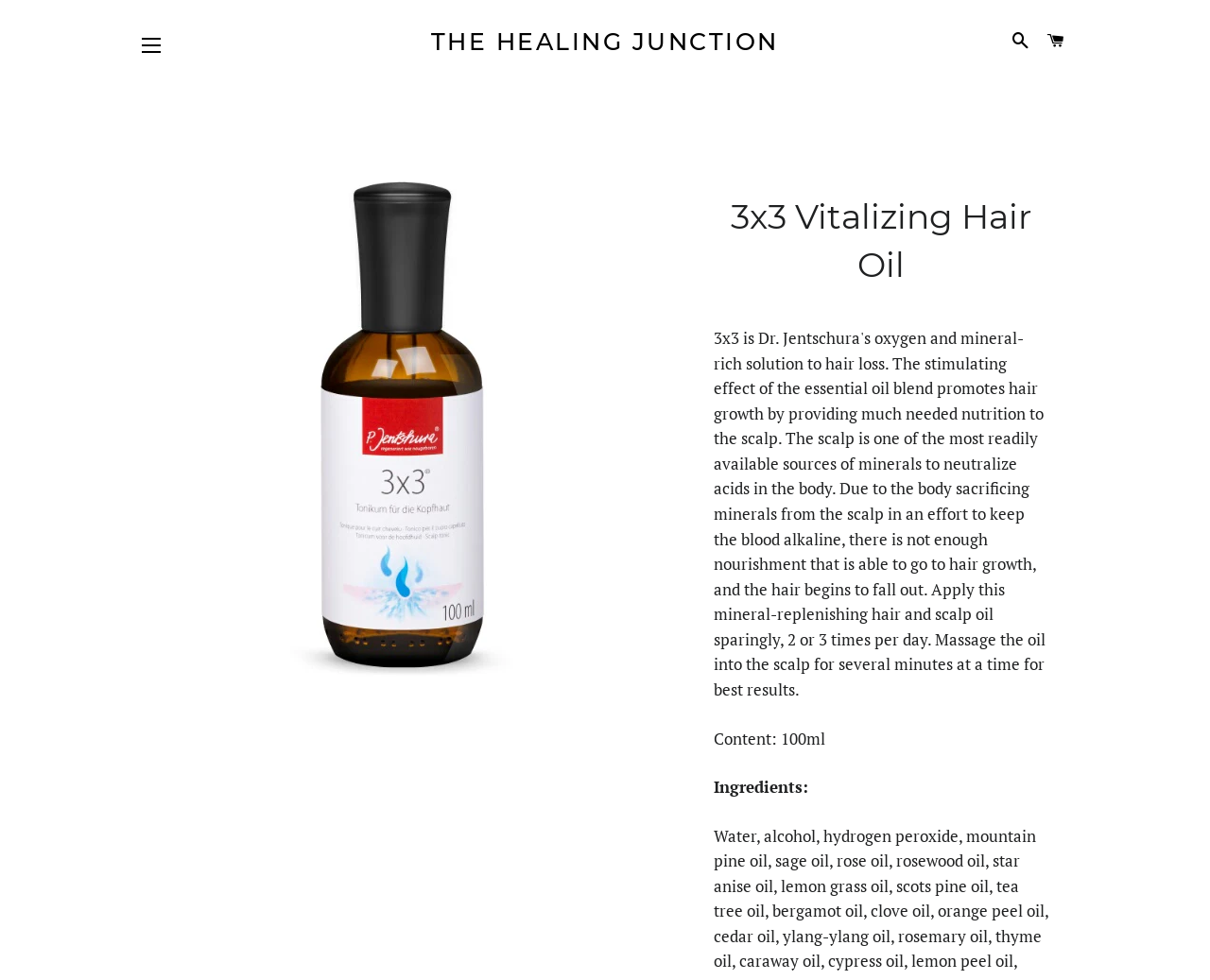Review the image closely and give a comprehensive answer to the question: What is the name of the product?

I determined the answer by looking at the image element with the bounding box coordinates [0.178, 0.162, 0.49, 0.716] and the heading element with the text '3x3 Vitalizing Hair Oil' and bounding box coordinates [0.59, 0.197, 0.867, 0.294]. Both elements suggest that the product name is '3x3 Vitalizing Hair Oil'.